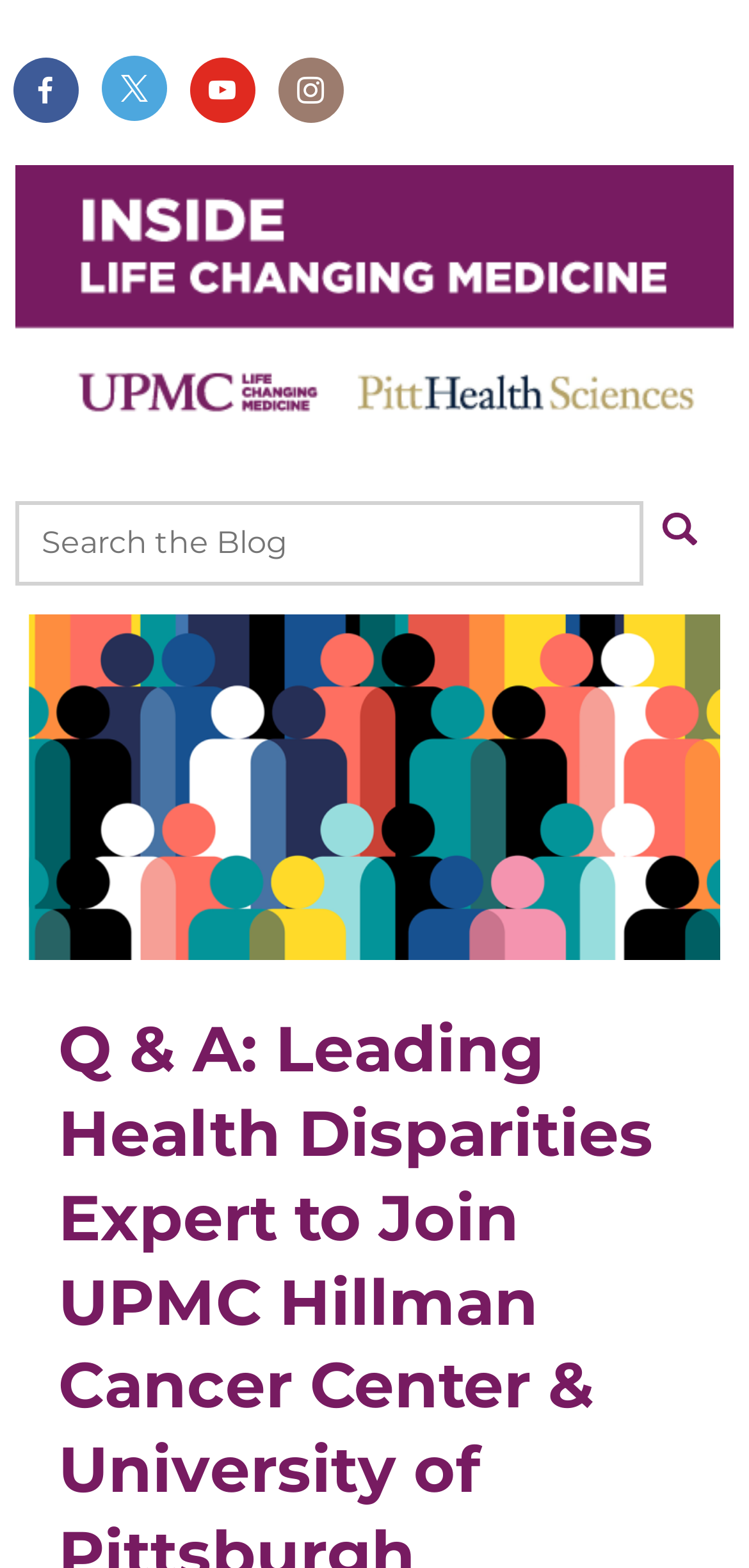What is the purpose of the searchbox?
Your answer should be a single word or phrase derived from the screenshot.

Search the Blog